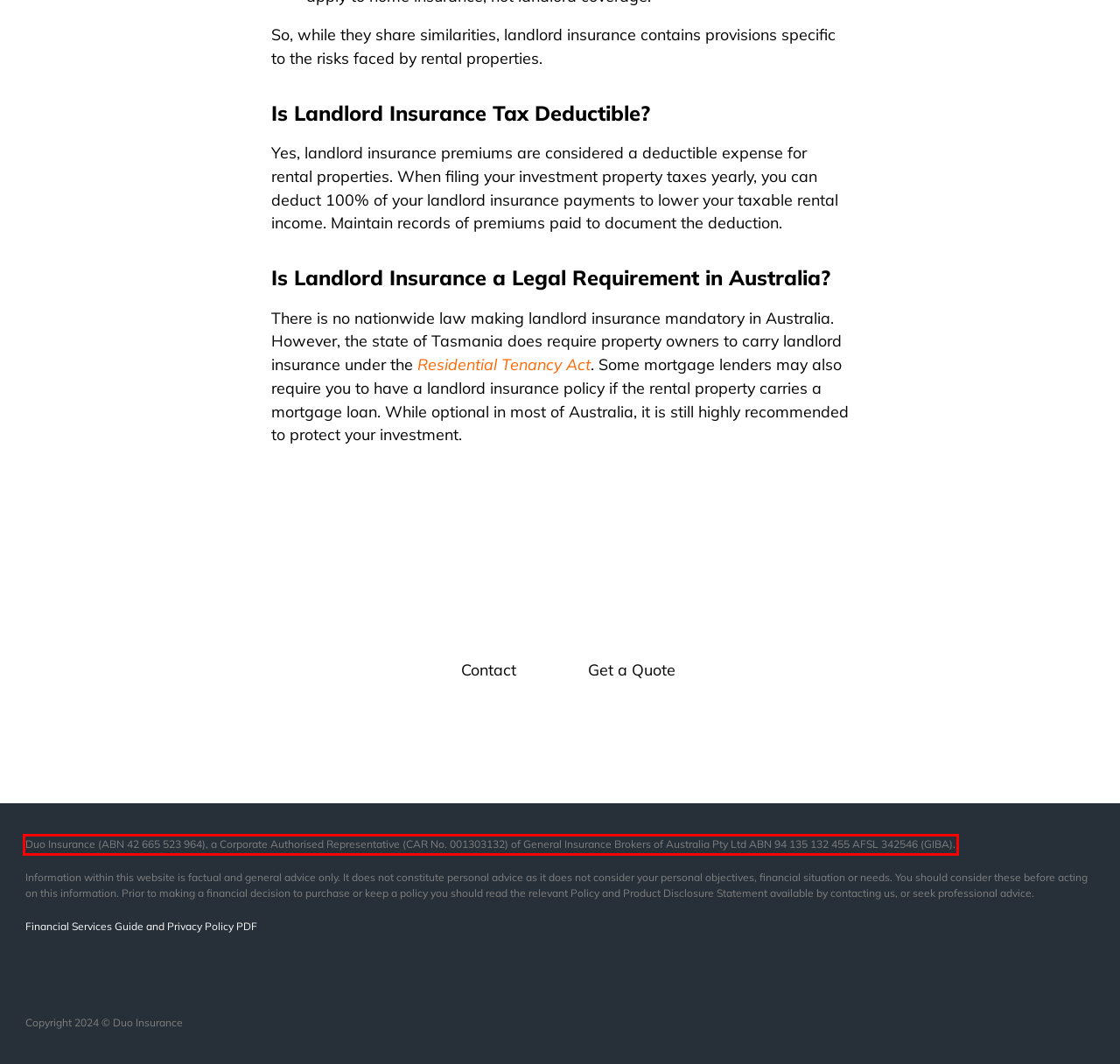Using the provided webpage screenshot, recognize the text content in the area marked by the red bounding box.

Duo Insurance (ABN 42 665 523 964), a Corporate Authorised Representative (CAR No. 001303132) of General Insurance Brokers of Australia Pty Ltd ABN 94 135 132 455 AFSL 342546 (GIBA).